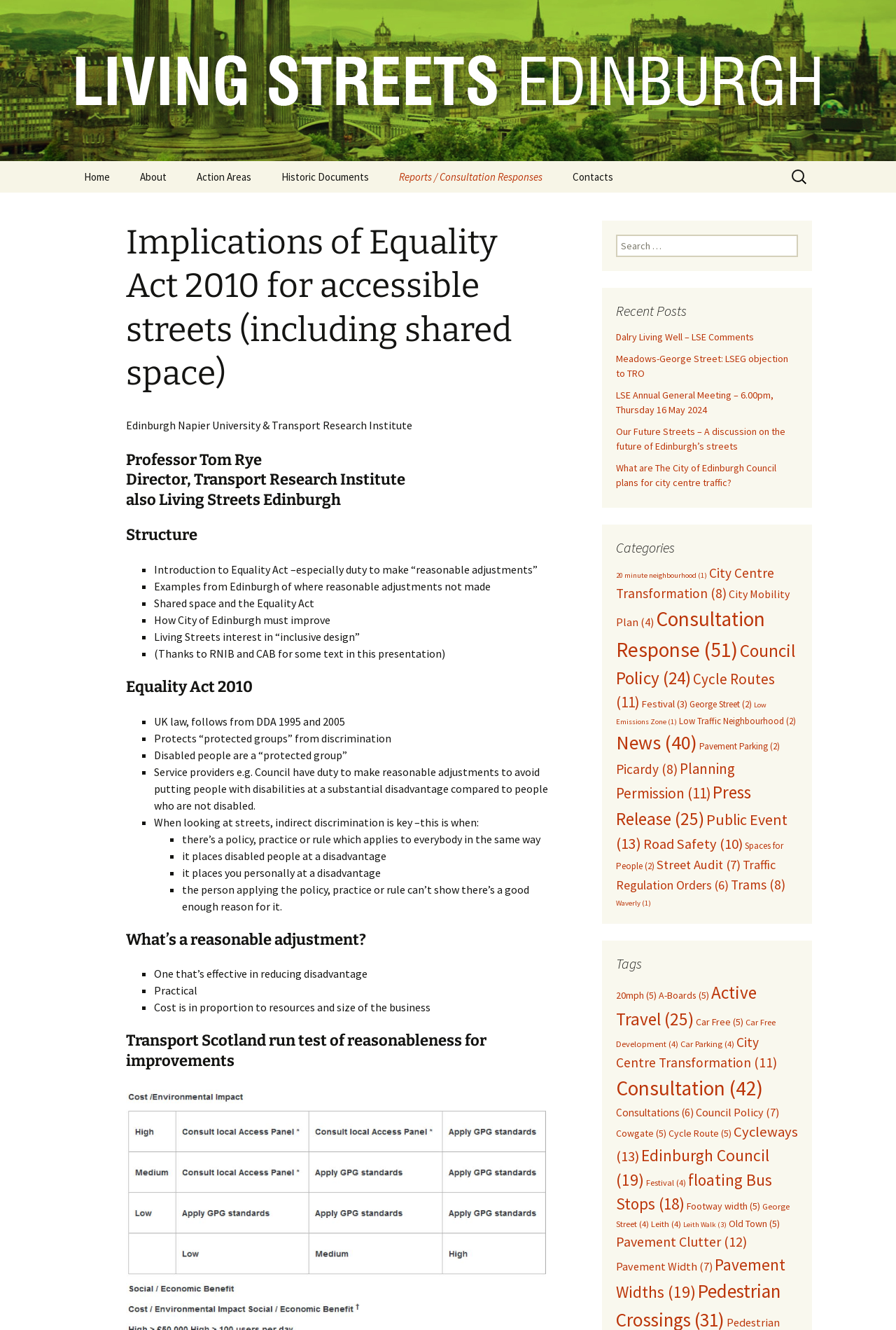Based on the visual content of the image, answer the question thoroughly: What is the topic of the webpage?

The topic of the webpage can be inferred from the heading 'Implications of Equality Act 2010 for accessible streets (including shared space)' which is located below the search bar.